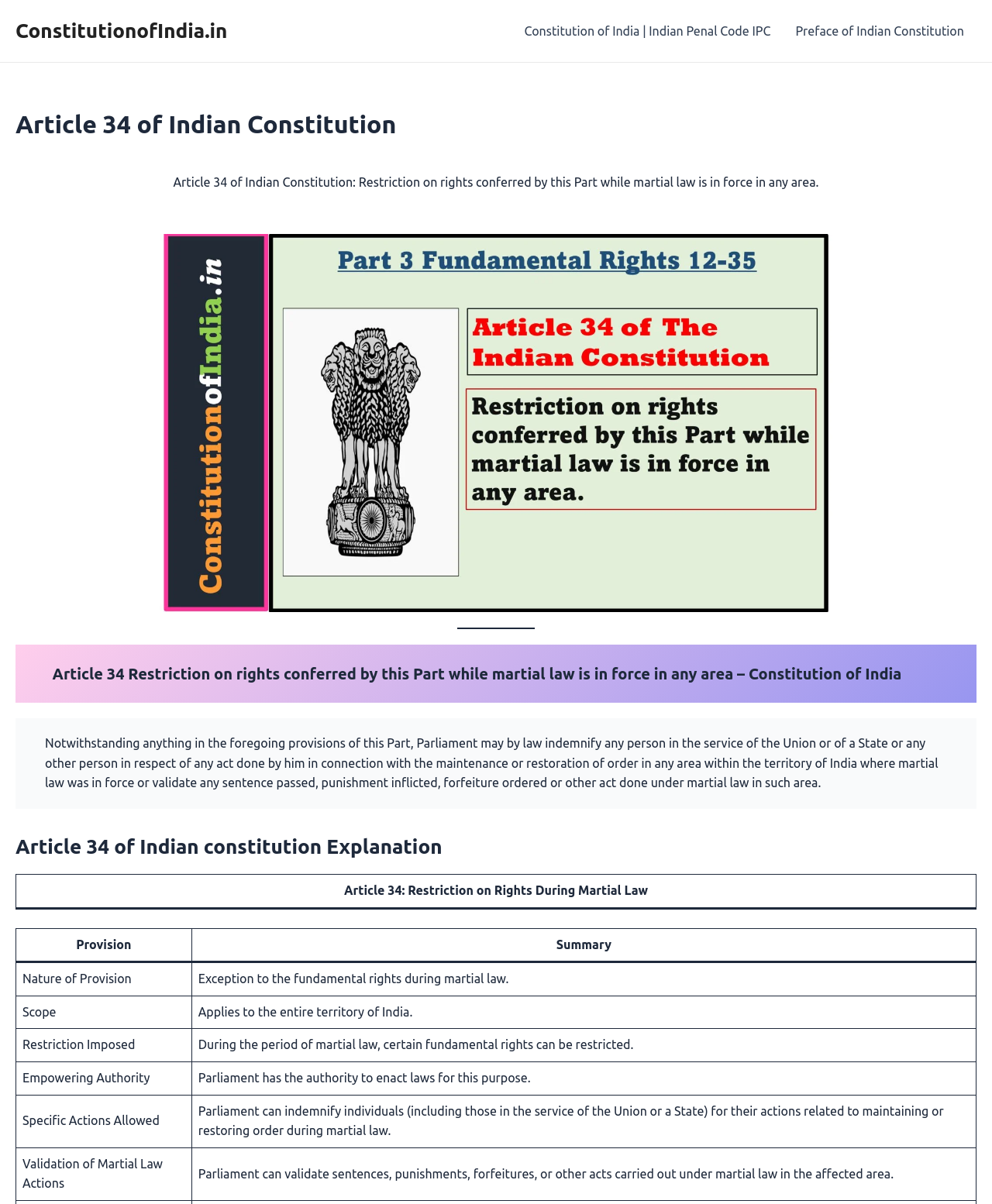Provide the bounding box coordinates for the UI element that is described as: "Preface of Indian Constitution".

[0.789, 0.0, 0.984, 0.051]